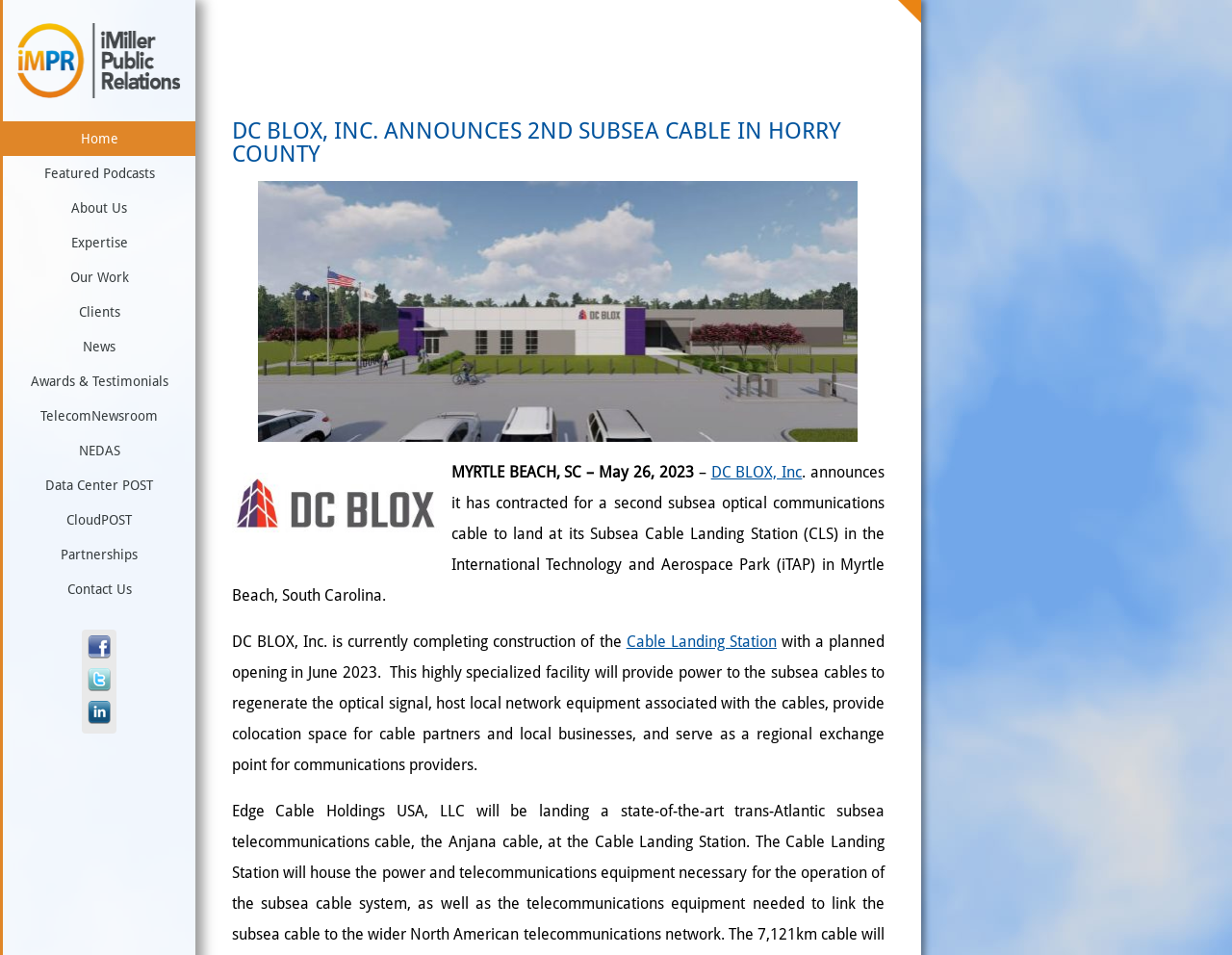Locate the bounding box of the UI element based on this description: "Data Center POST". Provide four float numbers between 0 and 1 as [left, top, right, bottom].

[0.002, 0.49, 0.159, 0.526]